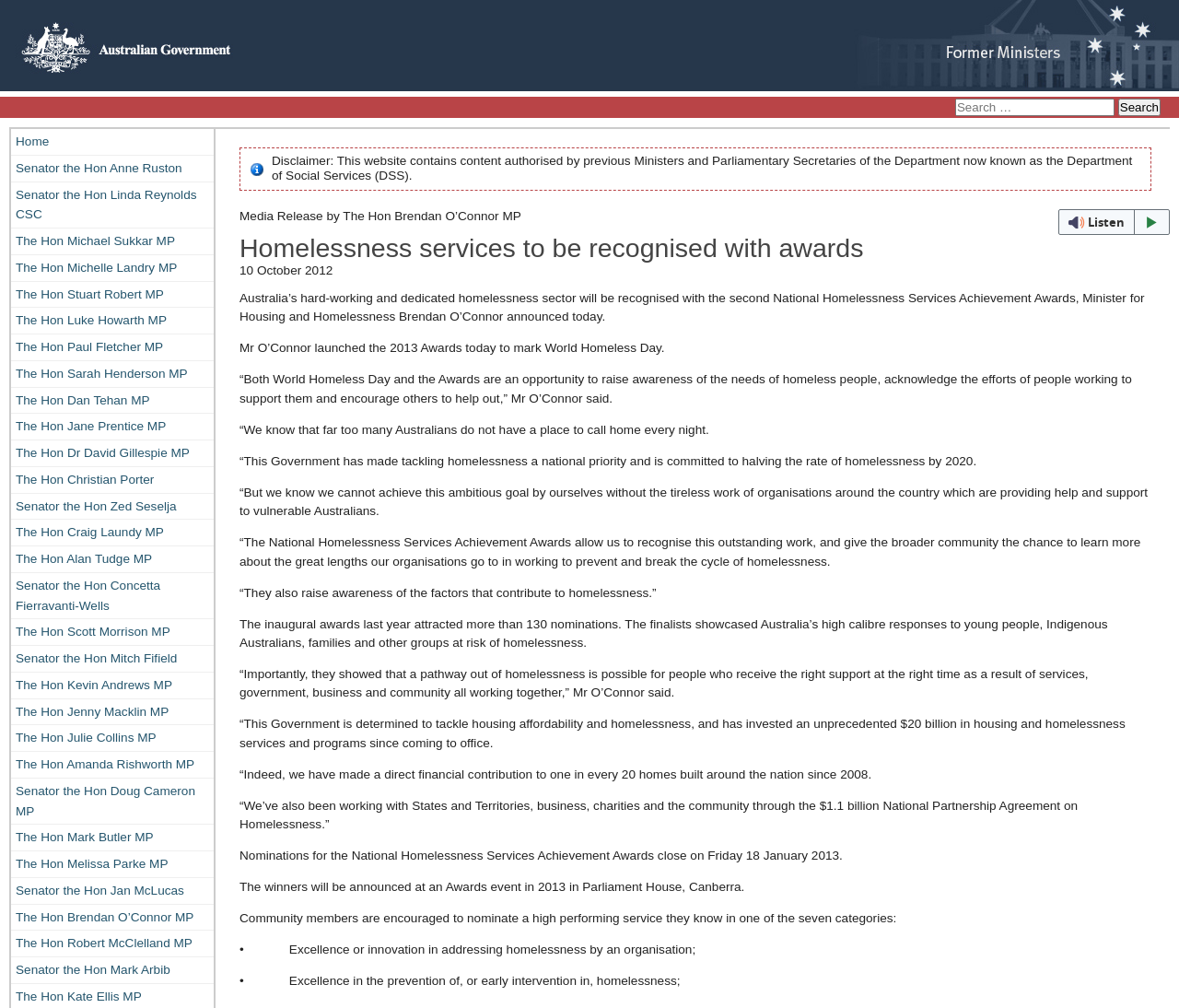Please pinpoint the bounding box coordinates for the region I should click to adhere to this instruction: "Click on the Australian Government link".

[0.0, 0.077, 0.198, 0.09]